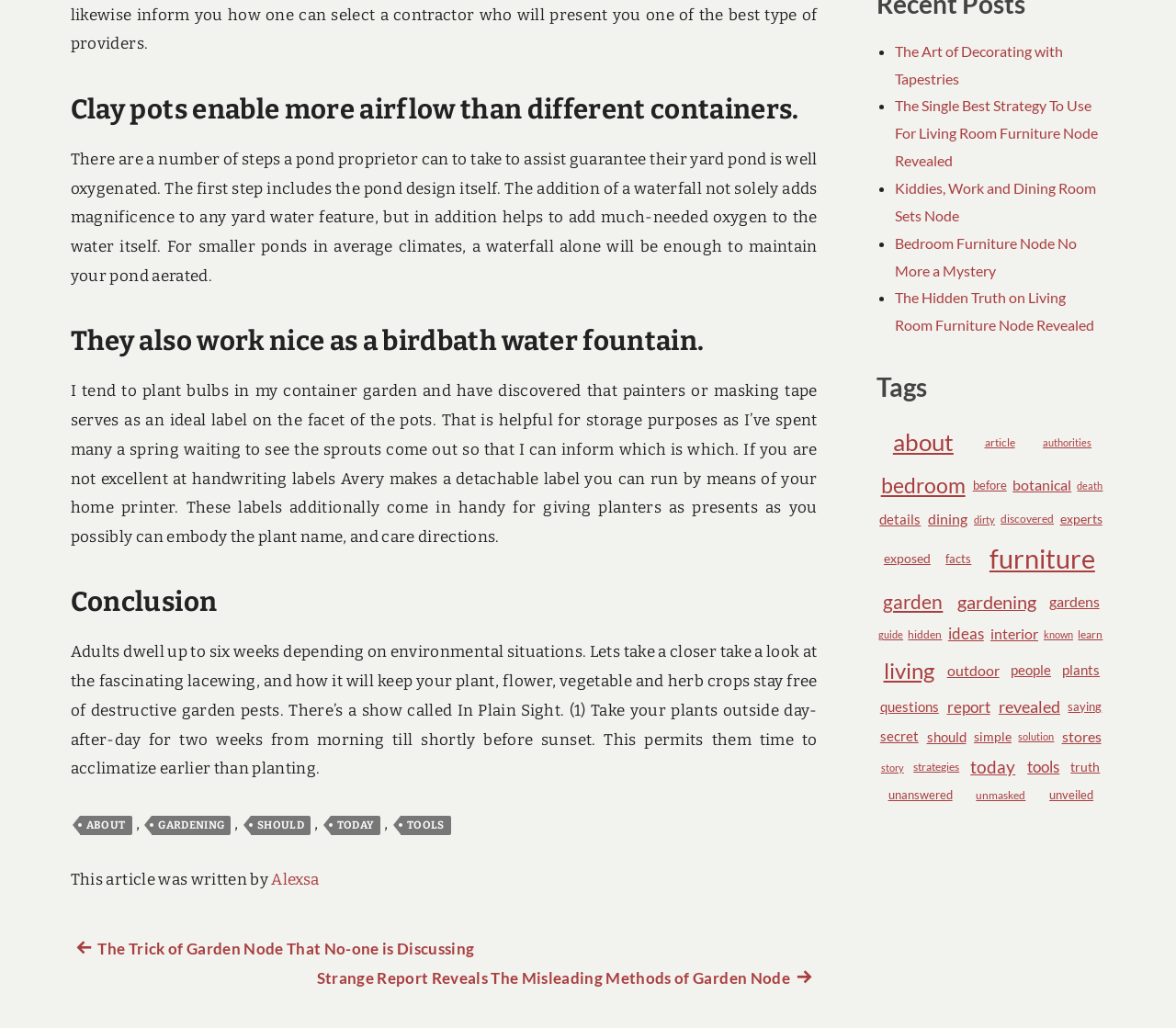What is the purpose of a waterfall in a yard pond?
Using the details from the image, give an elaborate explanation to answer the question.

According to the text, a waterfall not only adds beauty to a yard water feature but also helps to add much-needed oxygen to the water itself, which is essential for a healthy pond ecosystem.